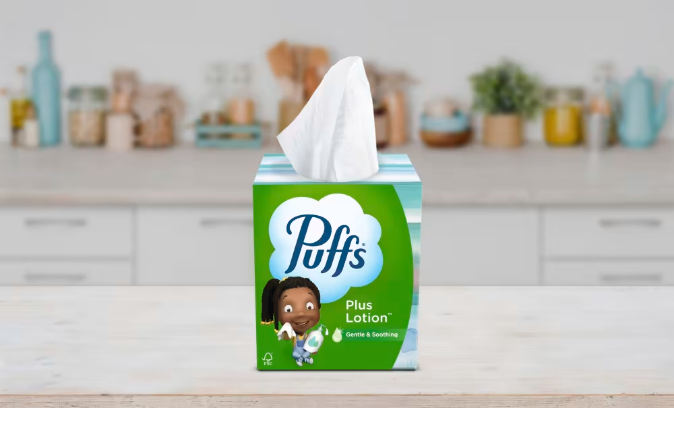Create a vivid and detailed description of the image.

The image features a box of Puffs Plus Lotion tissues displayed on a kitchen counter. The box, designed with vibrant colors, prominently showcases the Puffs logo and highlights its moisturizing properties, labeled as "Gentle & Soothing." A playful illustration of a young child adds a whimsical touch, conveying care and comfort. In the background, a blurred kitchen setting provides a warm and homey atmosphere, with various kitchen items enhancing the cozy feel. This visual suggests the product's suitability for soothing little noses during cold or allergy seasons, reinforcing its role in promoting comfort and relief.